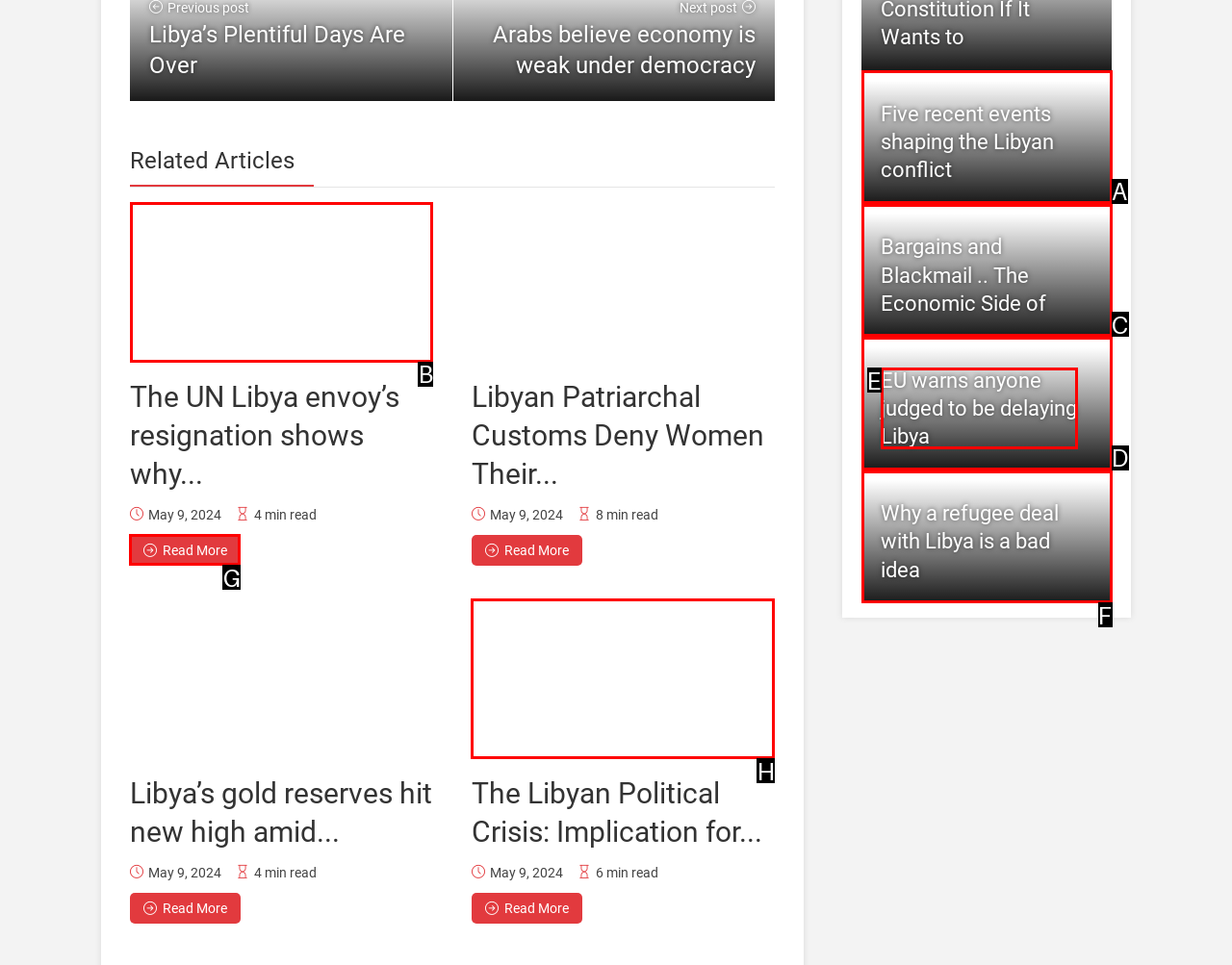Identify the HTML element that should be clicked to accomplish the task: Read more about The UN Libya envoy’s resignation shows why the political transition is failing
Provide the option's letter from the given choices.

G